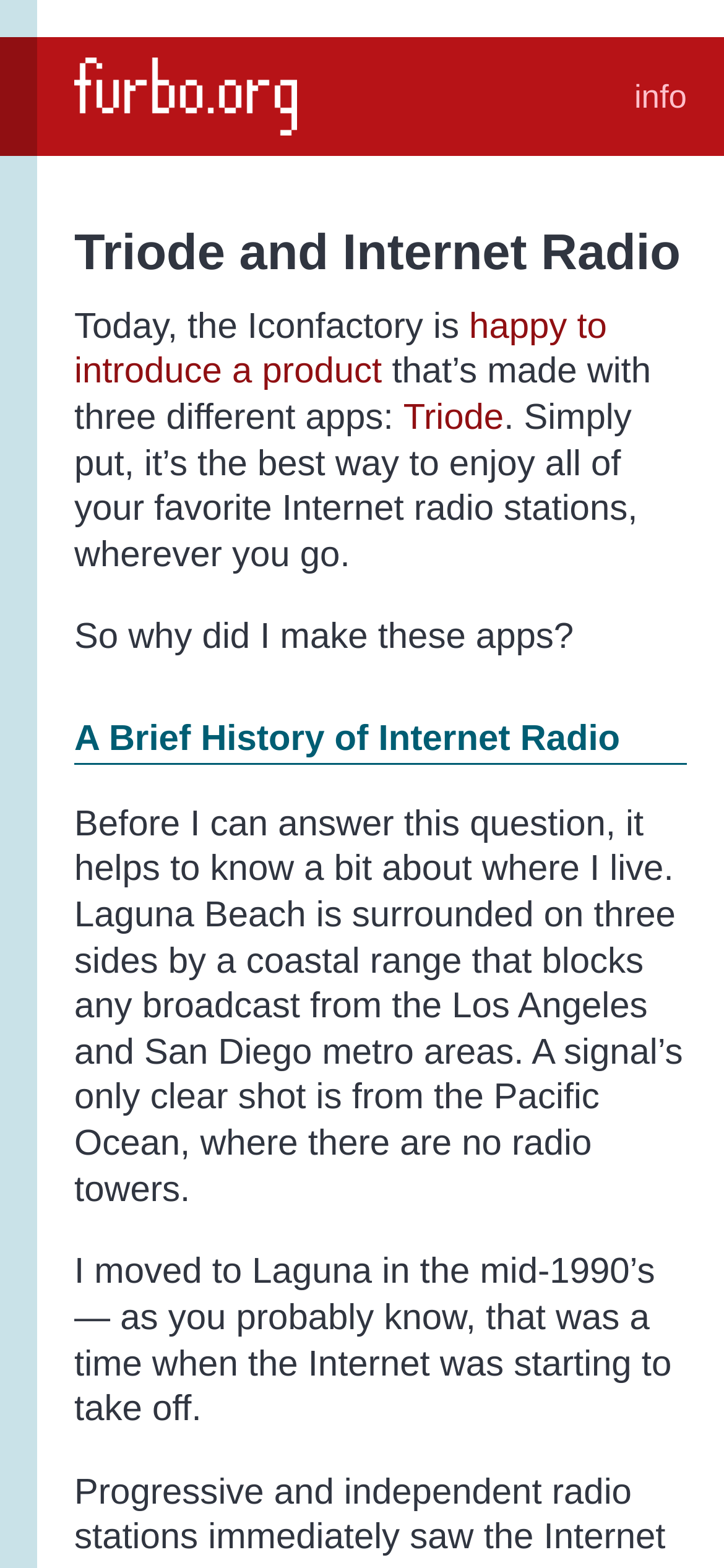Where is the author from? Look at the image and give a one-word or short phrase answer.

Laguna Beach